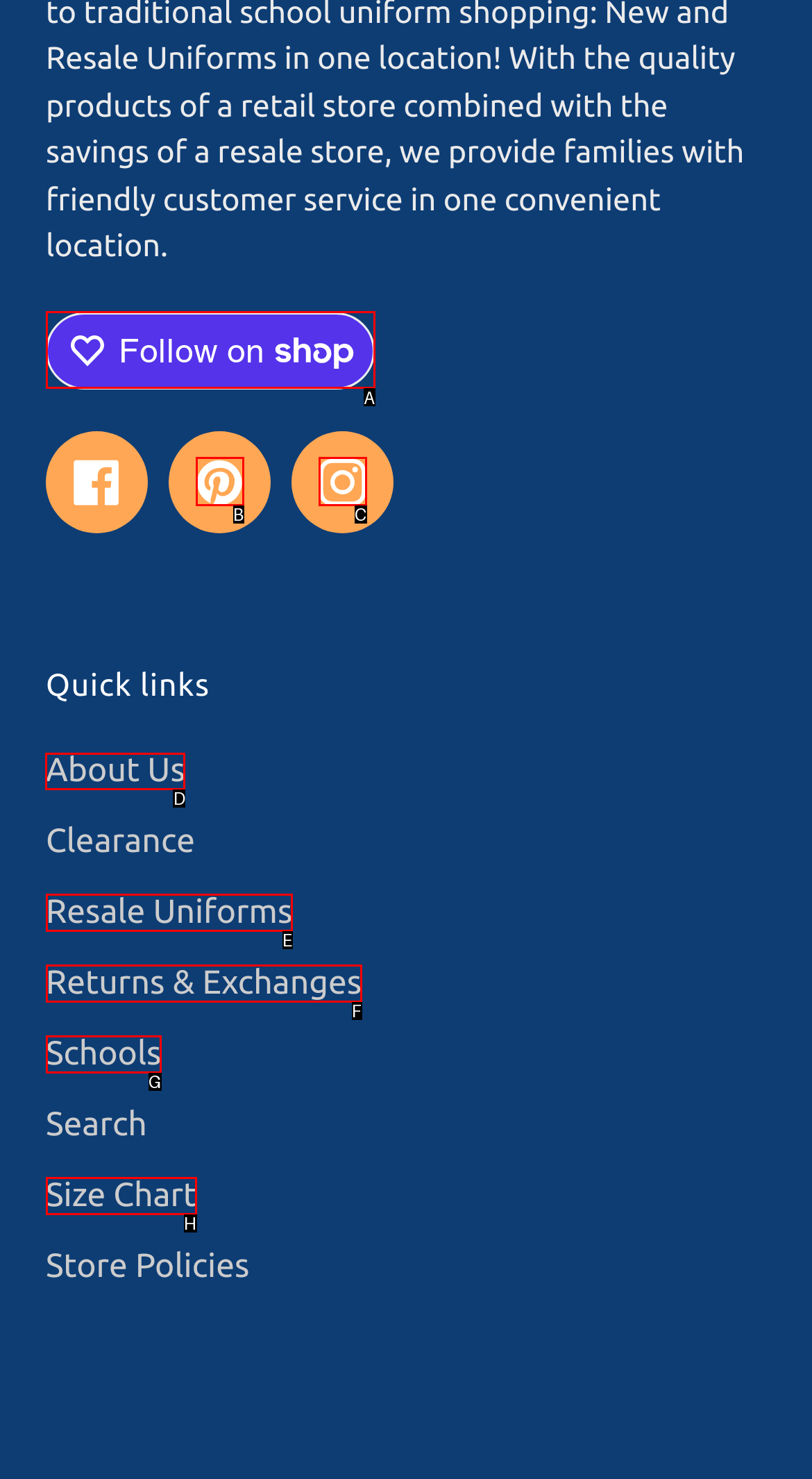Determine which HTML element I should select to execute the task: Go to About Us
Reply with the corresponding option's letter from the given choices directly.

D